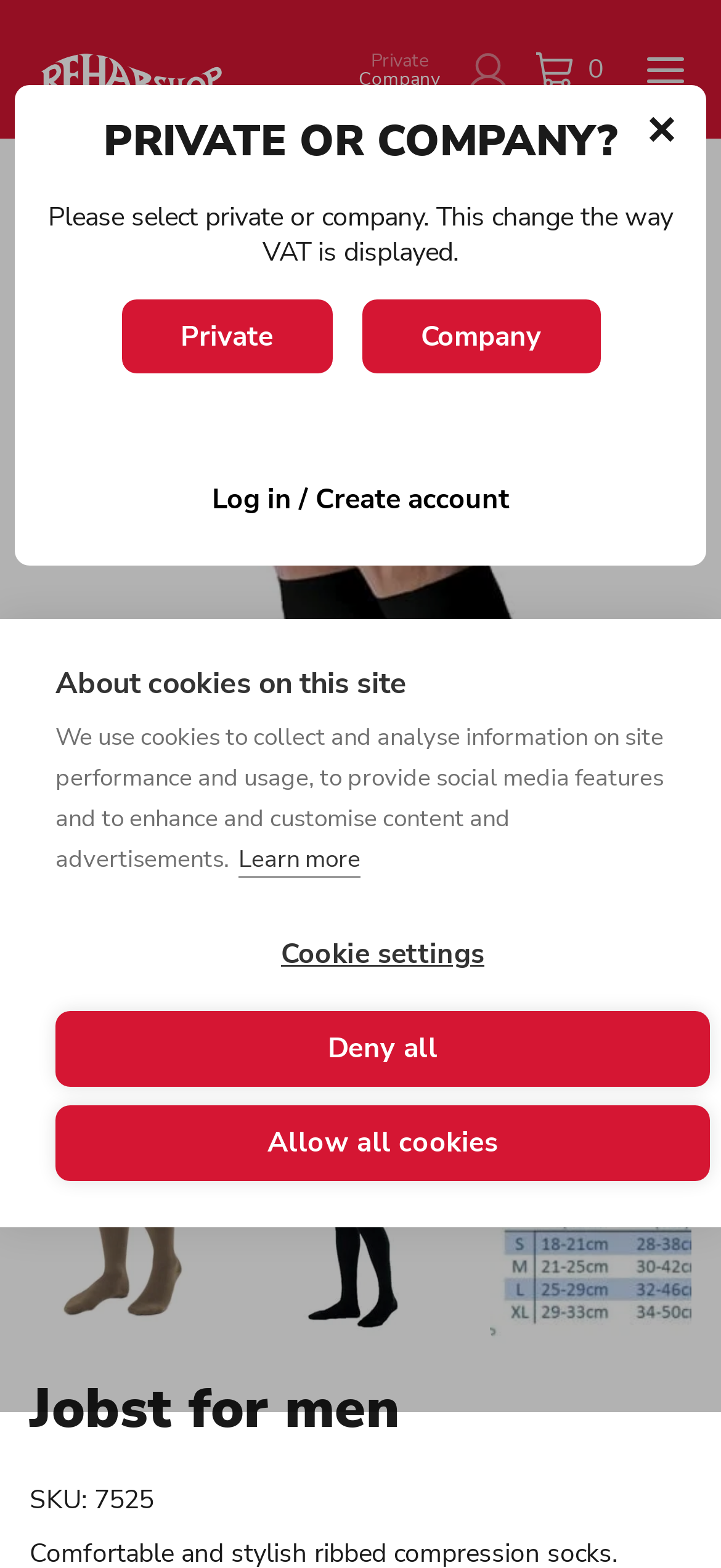Describe all the visual and textual components of the webpage comprehensively.

This webpage is about Jobst for men, a brand that offers comfortable and stylish compression socks. At the top left corner, there is a logo of the brand, and next to it, there are navigation links to "Home", "Socks & Compression", and "Compression stockings". Below these links, there is a search bar with a magnifying glass icon.

On the top right corner, there are links to "Log in" and a shopping cart icon with a "0" indicator. Below these links, there is a toggle button to show prices without VAT, with options for "Private" and "Company".

The main content of the webpage is divided into sections. The first section has a heading "Jobst for men" and displays several links to different products, including "Jobst for Men knästrumpa" and "Jobst for Men lårstrumpa", each with an accompanying image. These links are arranged in a grid layout.

Below the product links, there is a section with a heading "PRIVATE OR COMPANY?" that asks users to select their status, which affects the way VAT is displayed. There are two options, "Private" and "Company", with a brief description below.

At the bottom of the page, there is a section with a heading "Jobst for men" again, which displays the product's SKU number. Above this section, there is a cookie notification dialog that informs users about the website's cookie policy and provides options to learn more, deny all, or allow all cookies.

Throughout the webpage, there are several images, including the logo, product images, and icons for navigation and search. The overall layout is organized, with clear headings and concise text.